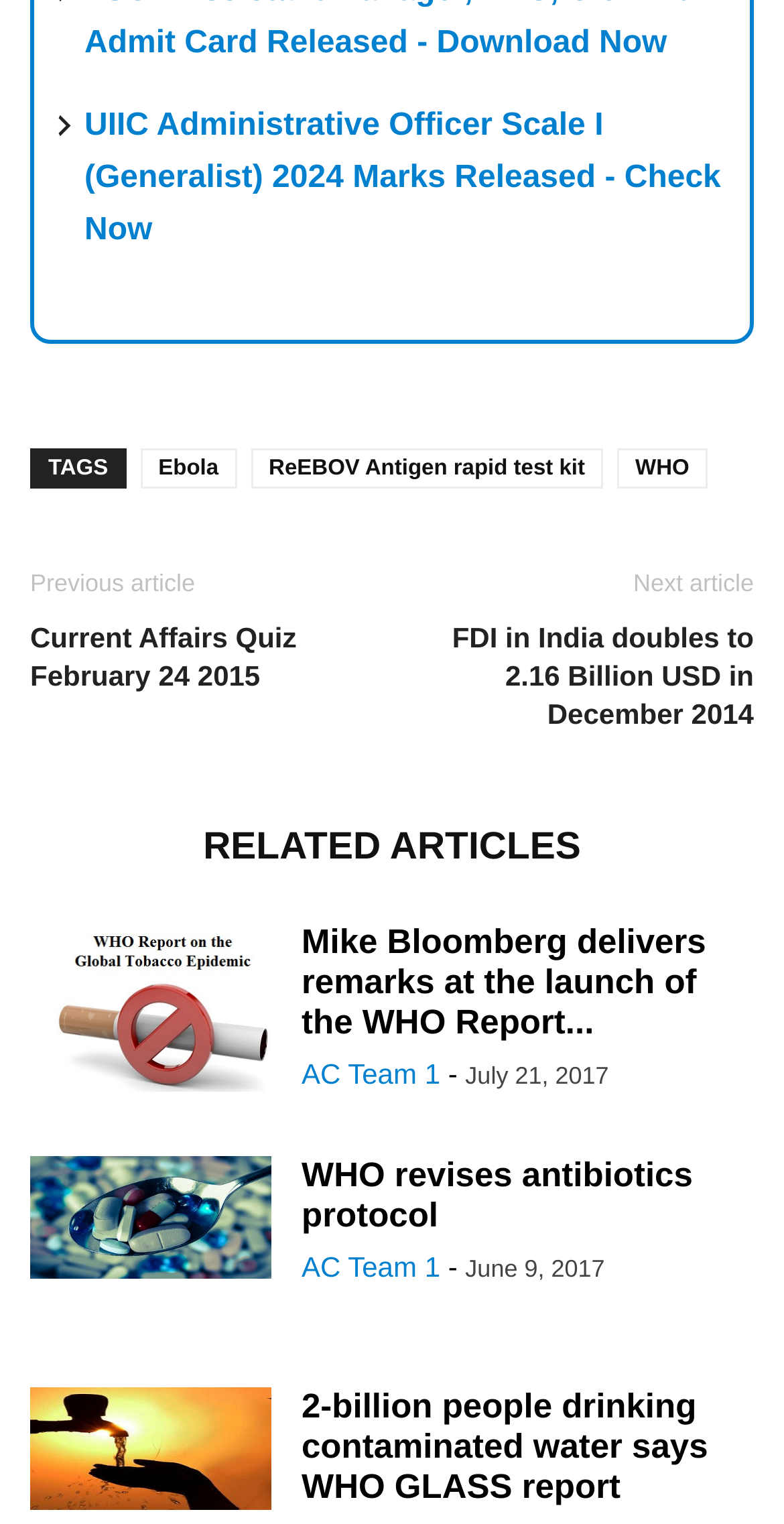Determine the bounding box coordinates of the element's region needed to click to follow the instruction: "Explore the benefits of using an online pain clinic". Provide these coordinates as four float numbers between 0 and 1, formatted as [left, top, right, bottom].

None